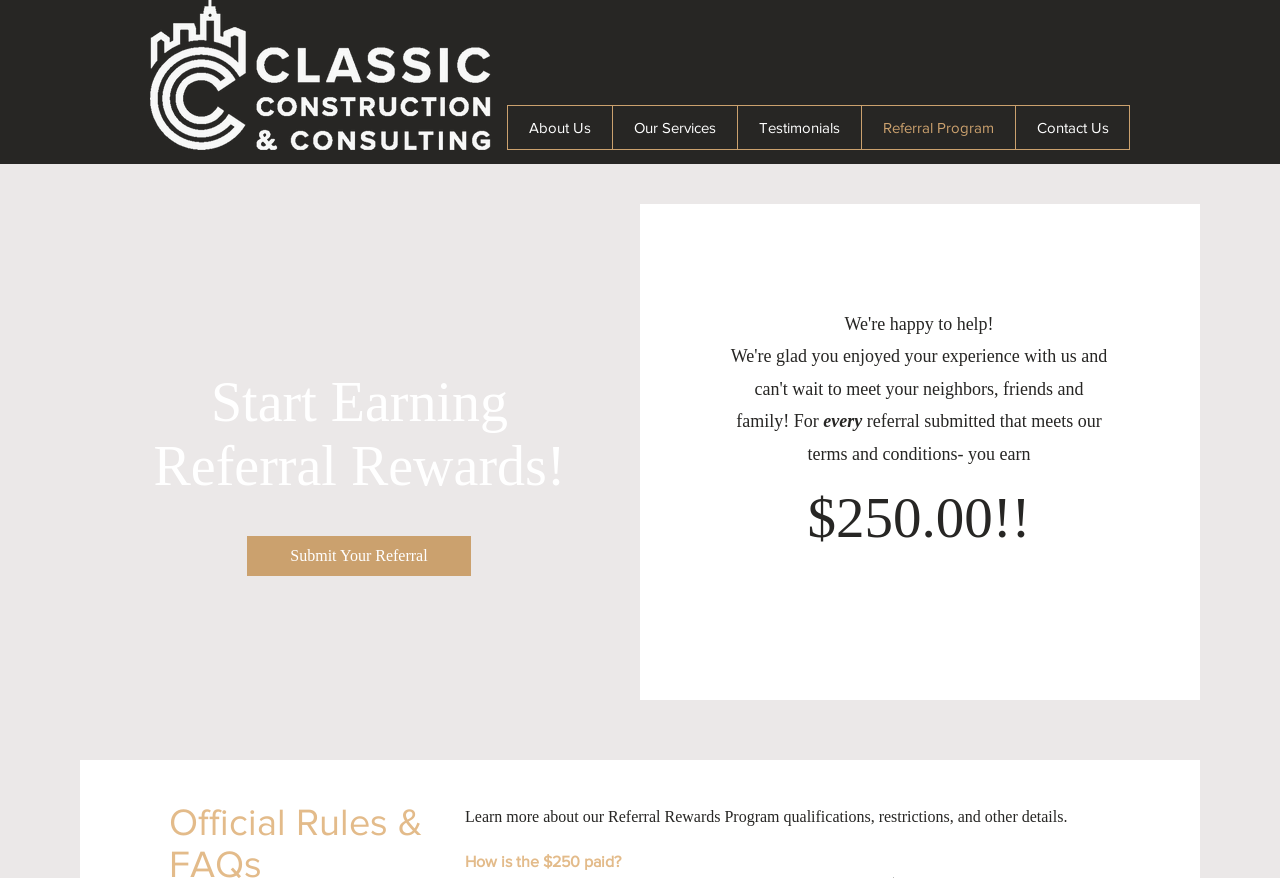Using the given description, provide the bounding box coordinates formatted as (top-left x, top-left y, bottom-right x, bottom-right y), with all values being floating point numbers between 0 and 1. Description: Referral Program

[0.673, 0.121, 0.793, 0.17]